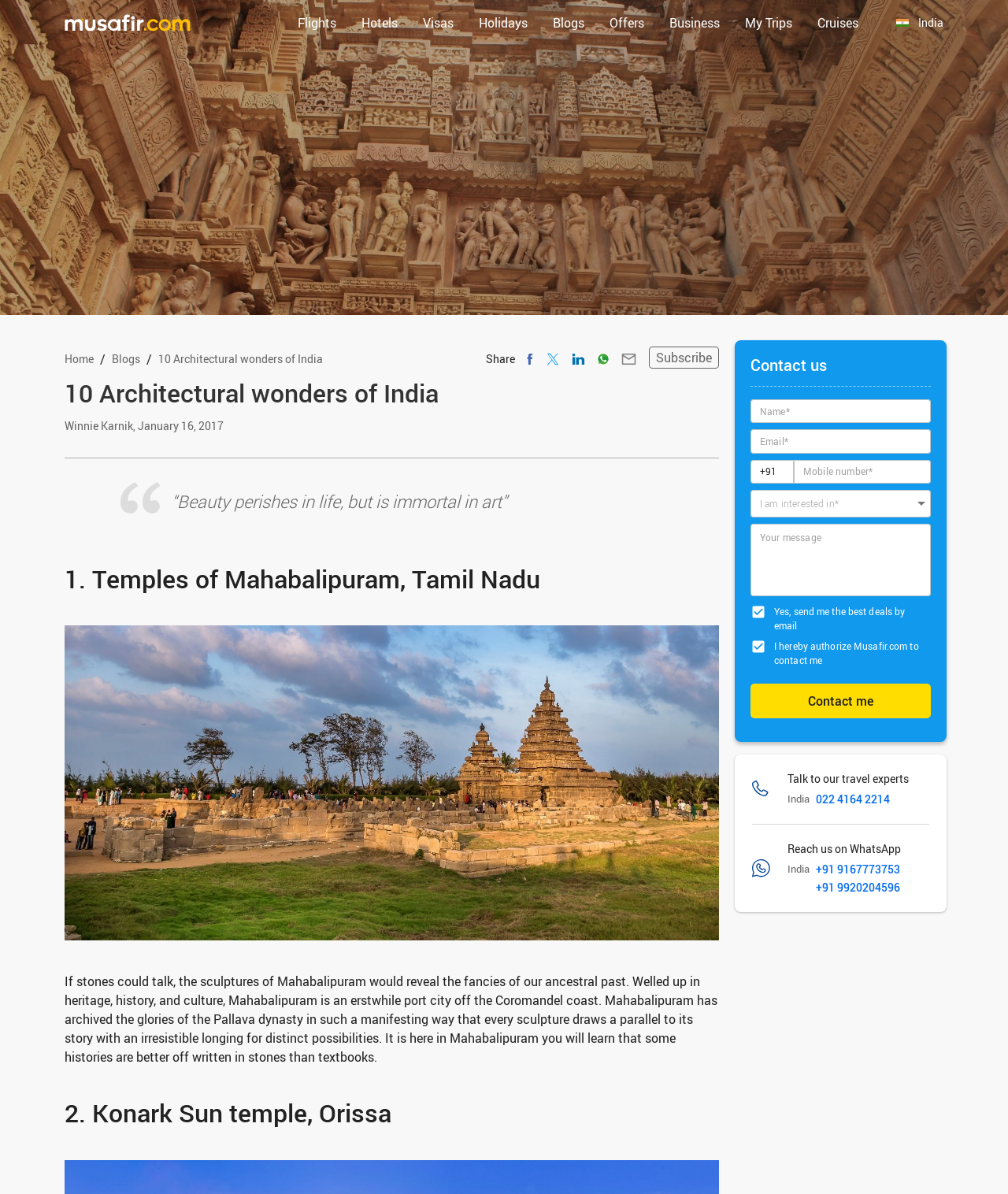Can you identify the bounding box coordinates of the clickable region needed to carry out this instruction: 'Click on the '10 Architectural wonders of India' link'? The coordinates should be four float numbers within the range of 0 to 1, stated as [left, top, right, bottom].

[0.157, 0.294, 0.32, 0.307]